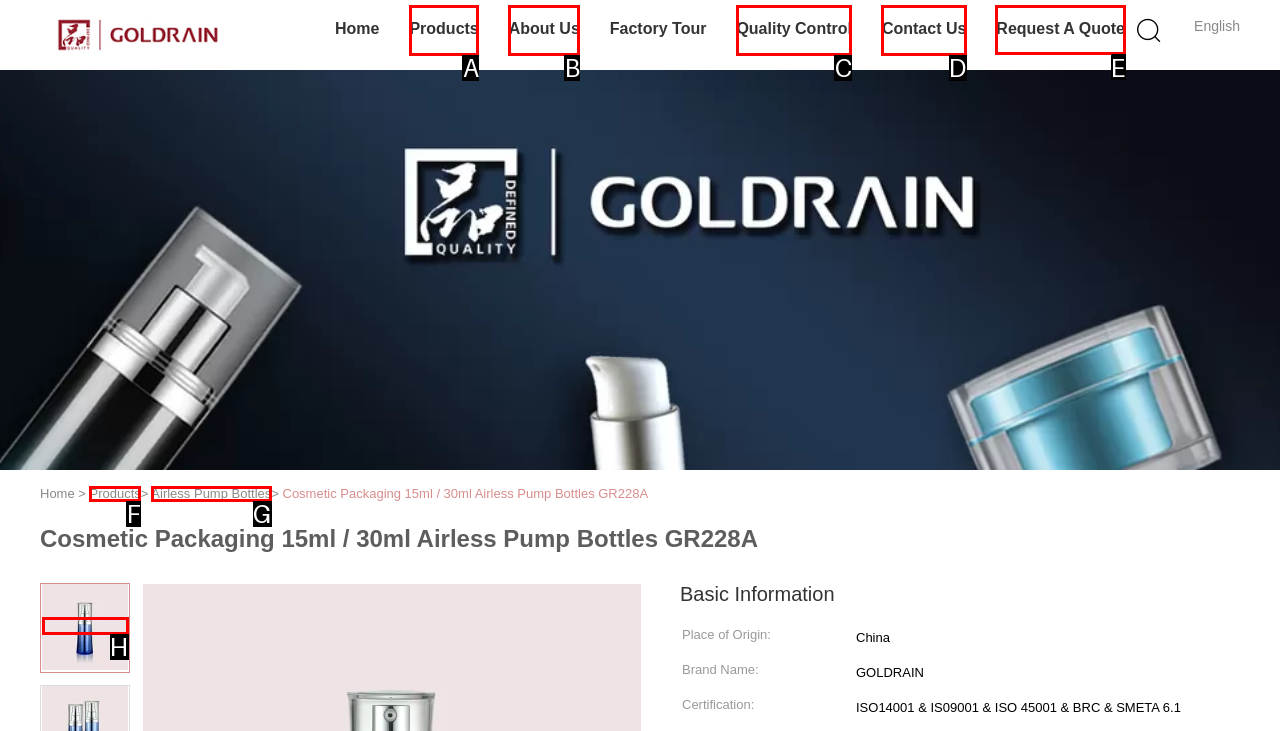Which option should I select to accomplish the task: Request a quote? Respond with the corresponding letter from the given choices.

E